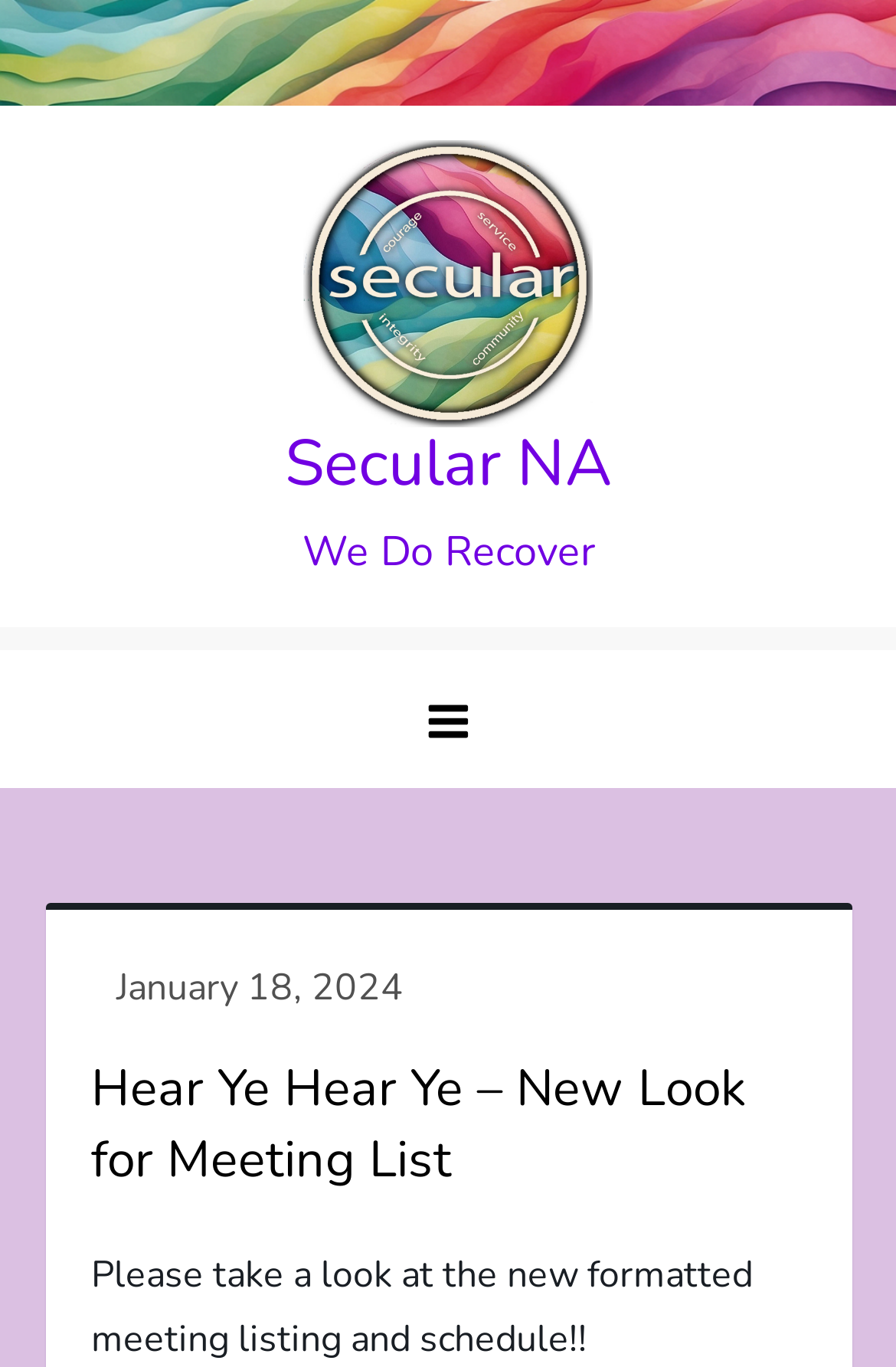What is the purpose of the website?
Using the screenshot, give a one-word or short phrase answer.

Supporting secular NA members